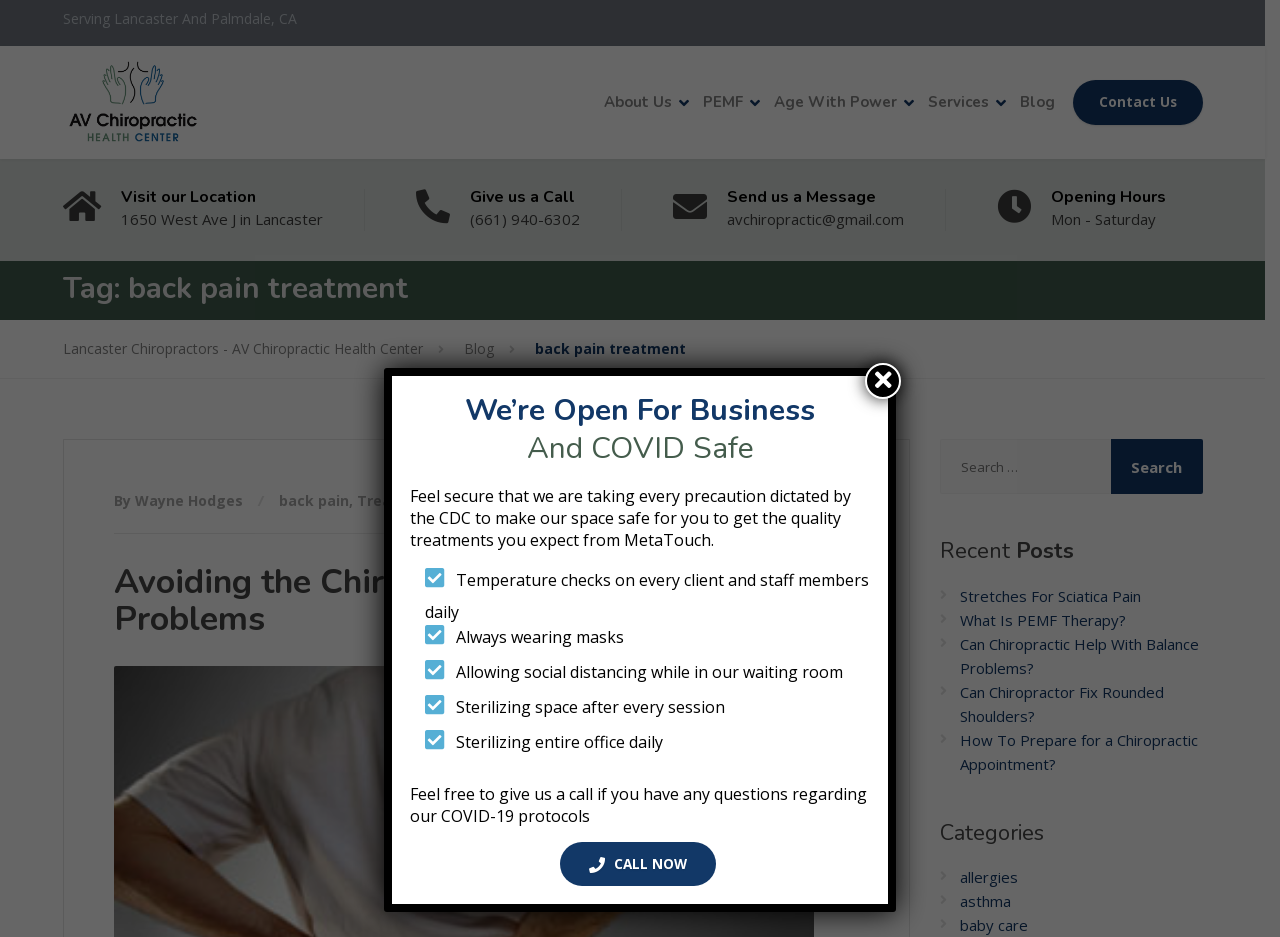What is the topic of the current webpage?
Answer the question with a detailed and thorough explanation.

The topic of the current webpage can be found in the heading that says 'Tag: back pain treatment', which indicates that the webpage is about back pain treatment.